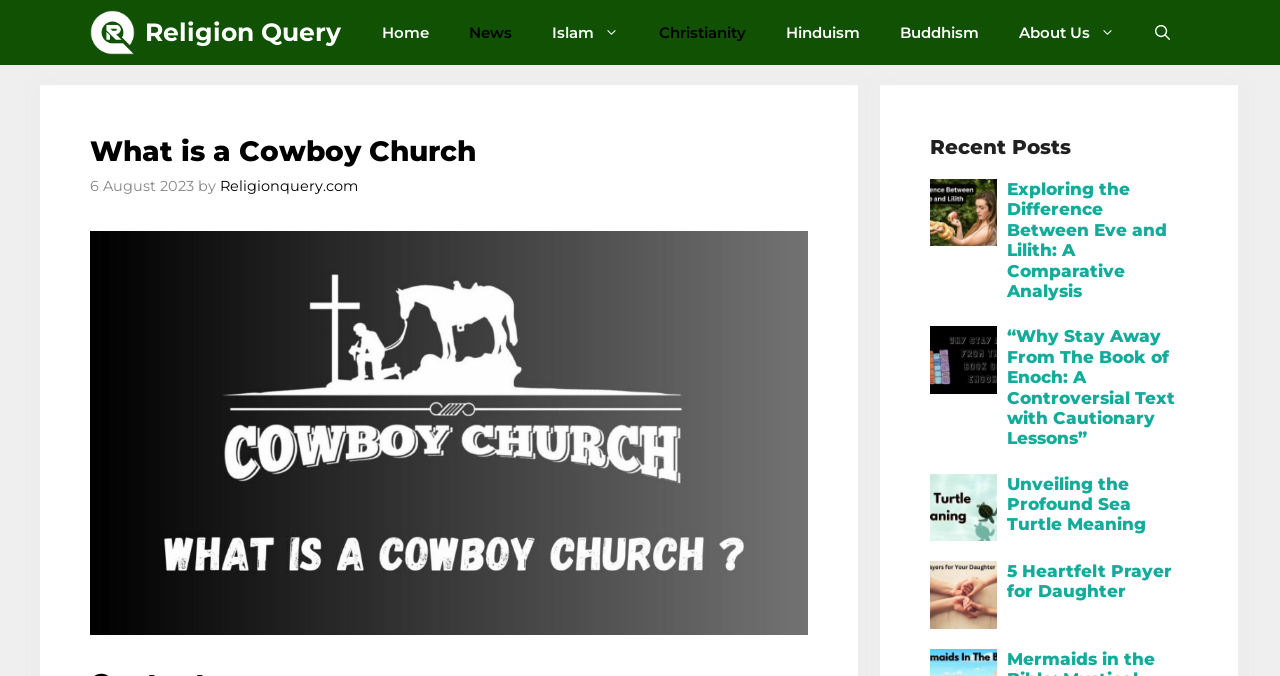Determine the bounding box coordinates of the region I should click to achieve the following instruction: "View the 'Unveiling the Profound Sea Turtle Meaning' article". Ensure the bounding box coordinates are four float numbers between 0 and 1, i.e., [left, top, right, bottom].

[0.787, 0.701, 0.896, 0.791]